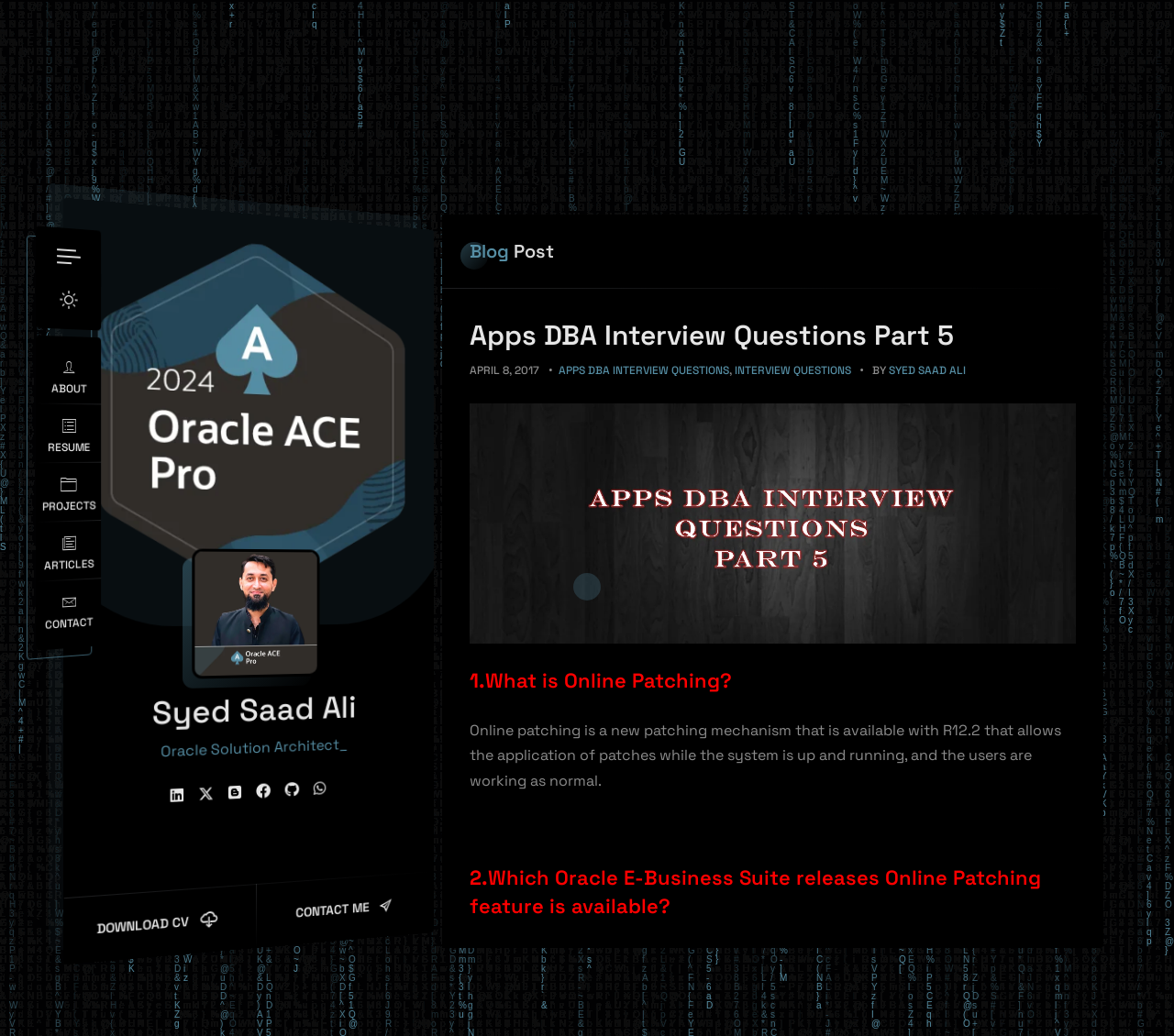Extract the main title from the webpage.

Apps DBA Interview Questions Part 5